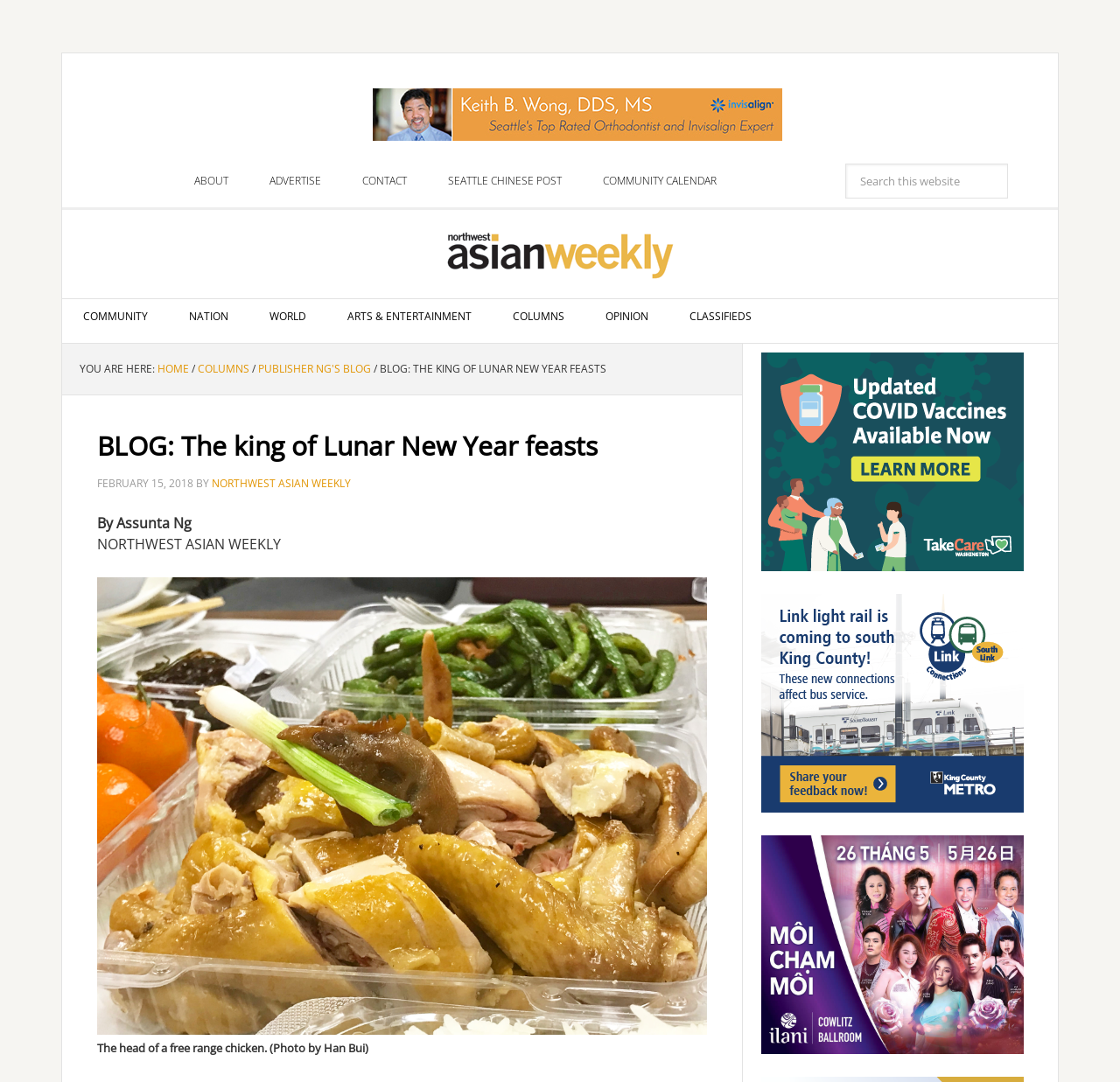What is the author of this blog post?
Use the screenshot to answer the question with a single word or phrase.

Assunta Ng